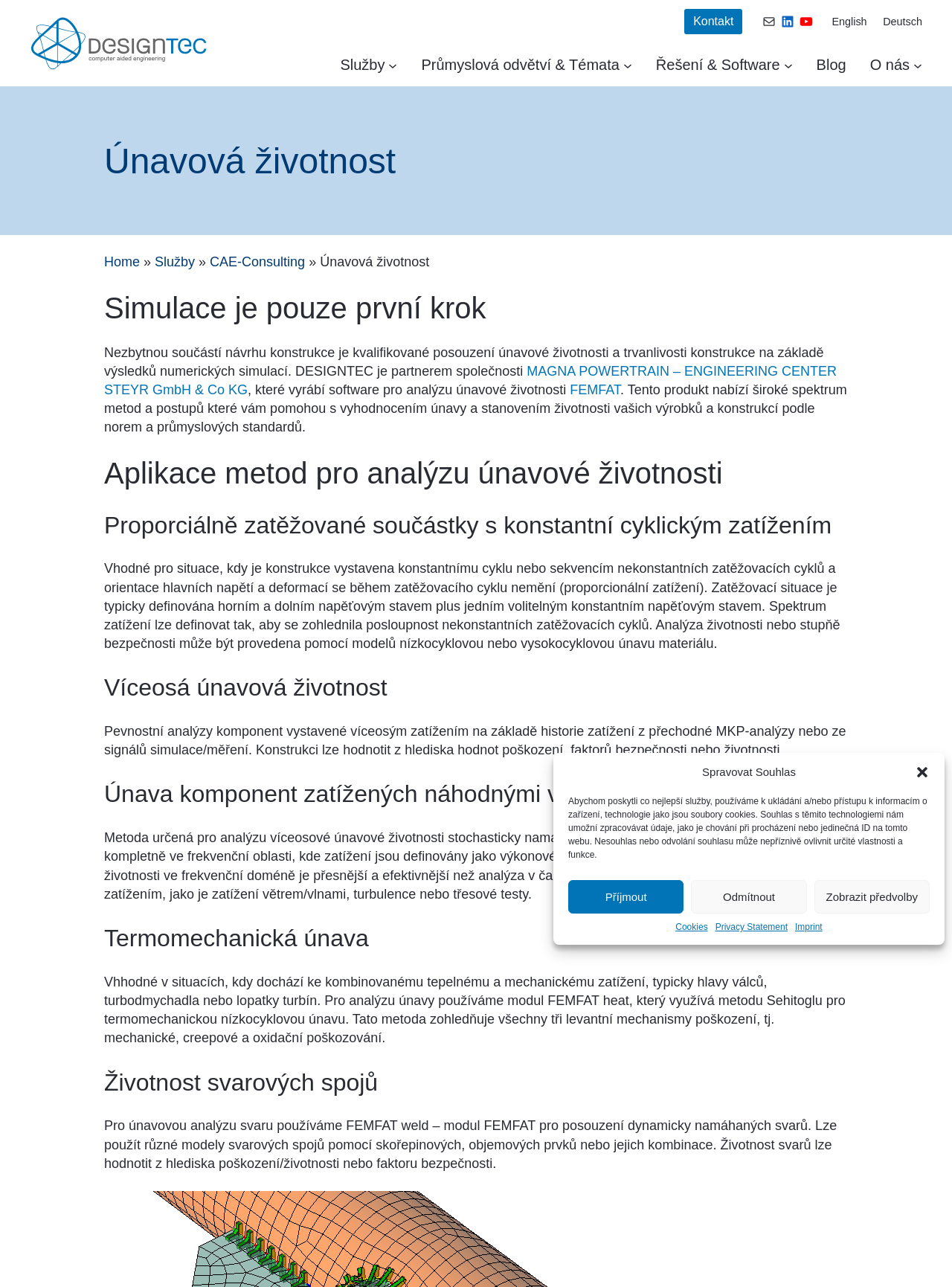Pinpoint the bounding box coordinates of the clickable area necessary to execute the following instruction: "Learn about 'FEMFAT'". The coordinates should be given as four float numbers between 0 and 1, namely [left, top, right, bottom].

[0.599, 0.297, 0.652, 0.309]